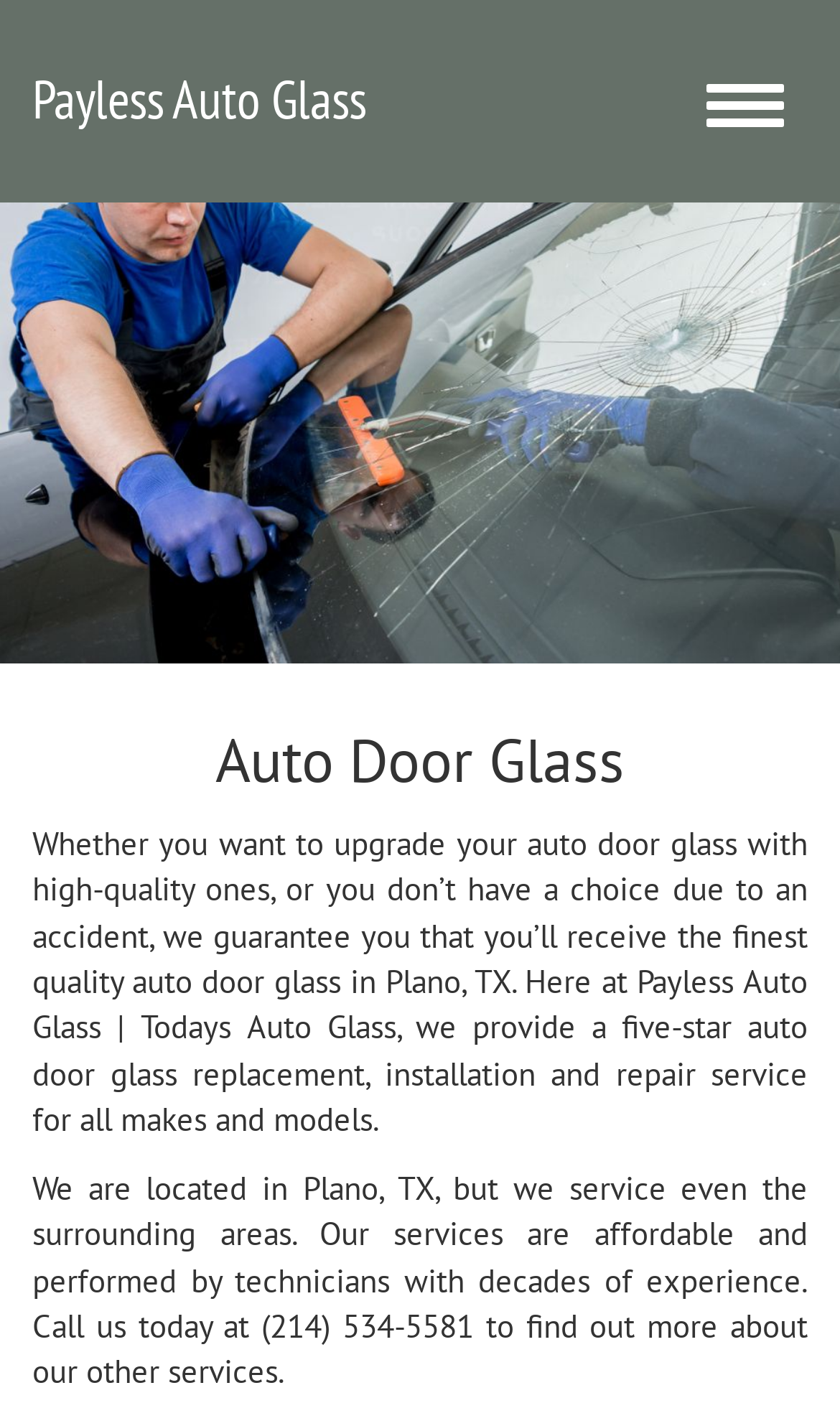Please determine the bounding box coordinates, formatted as (top-left x, top-left y, bottom-right x, bottom-right y), with all values as floating point numbers between 0 and 1. Identify the bounding box of the region described as: Productly

None